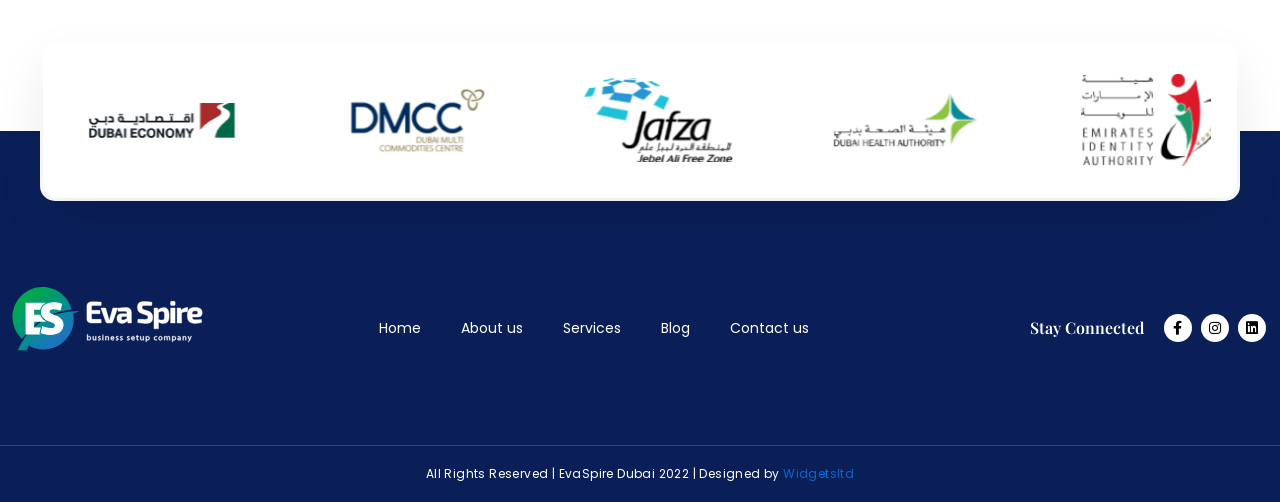What is the name of the economy shown in the carousel?
Please provide a single word or phrase based on the screenshot.

Dubai Economy